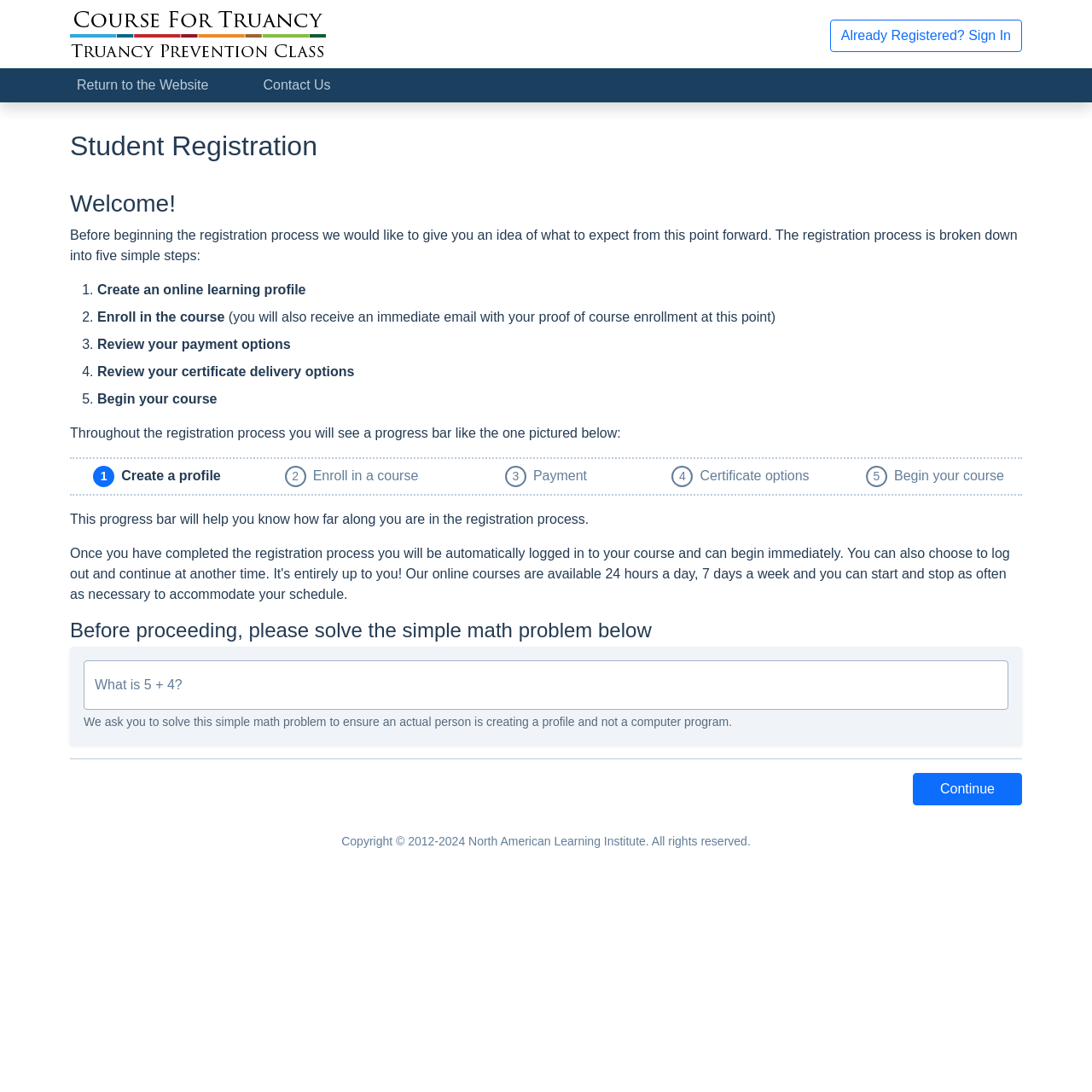How many steps are in the registration process?
Please give a detailed and elaborate answer to the question based on the image.

The question is asking about the number of steps in the registration process. The answer can be found in the text that breaks down the registration process into five simple steps, which are: creating an online learning profile, enrolling in the course, reviewing payment options, reviewing certificate delivery options, and beginning the course.